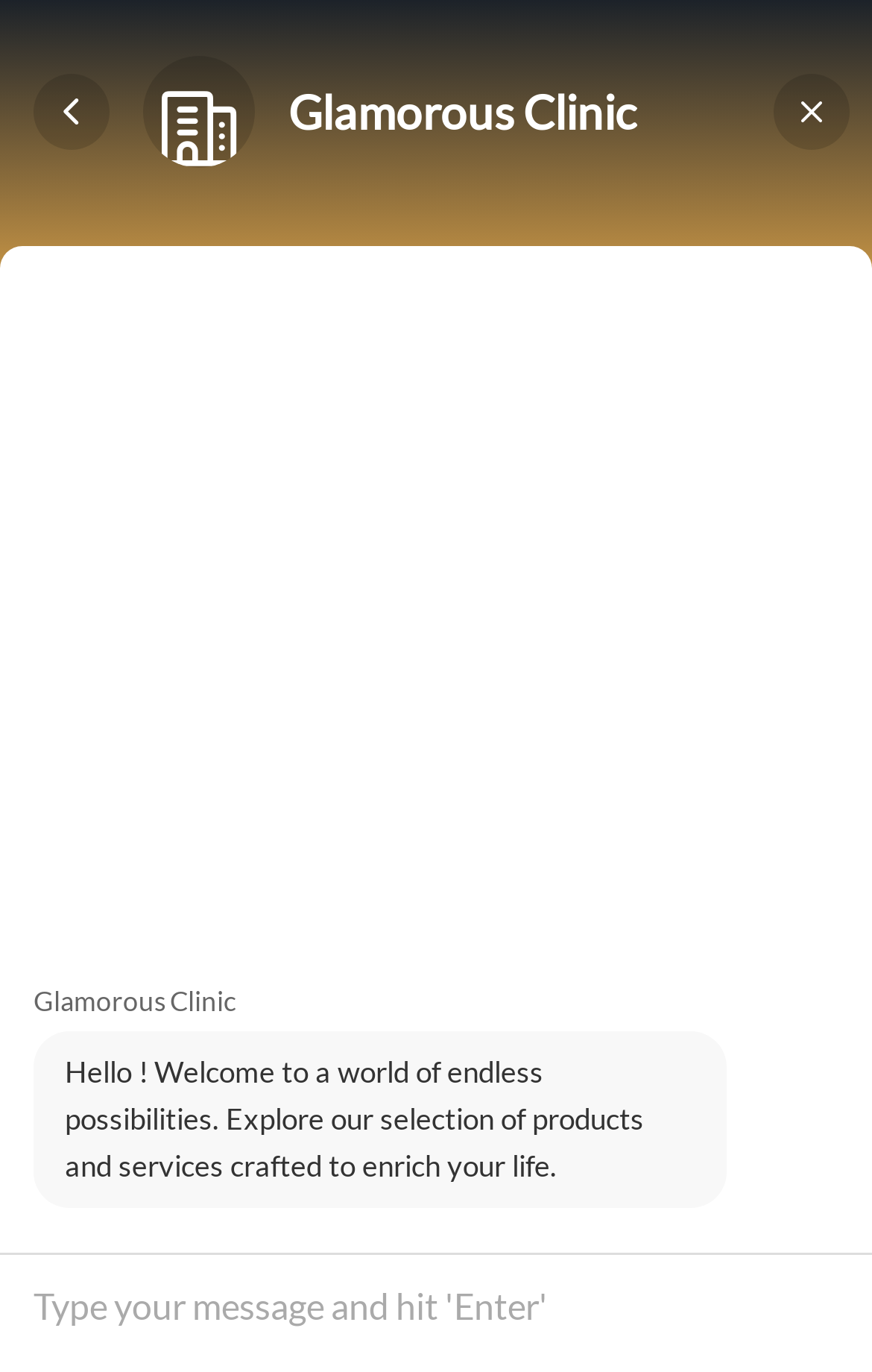Please specify the bounding box coordinates of the area that should be clicked to accomplish the following instruction: "Get a free appointment". The coordinates should consist of four float numbers between 0 and 1, i.e., [left, top, right, bottom].

[0.09, 0.634, 0.505, 0.707]